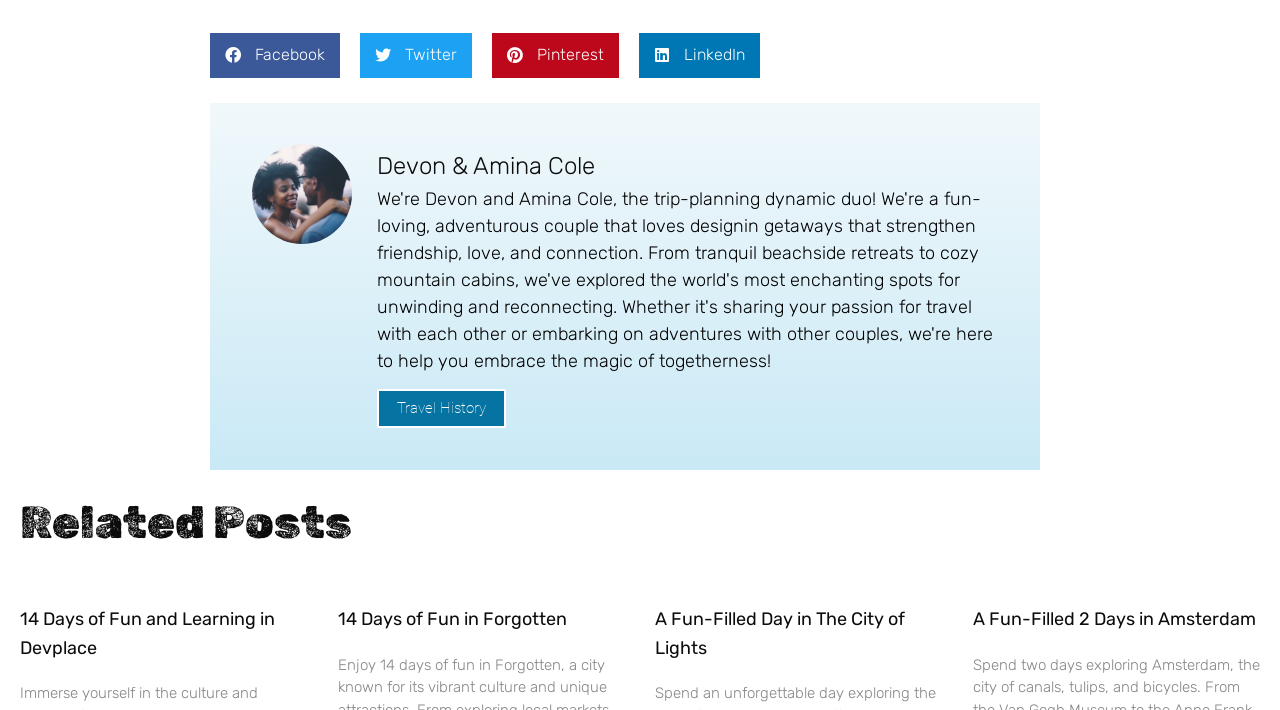What is the name of the authors?
Provide a one-word or short-phrase answer based on the image.

Devon & Amina Cole